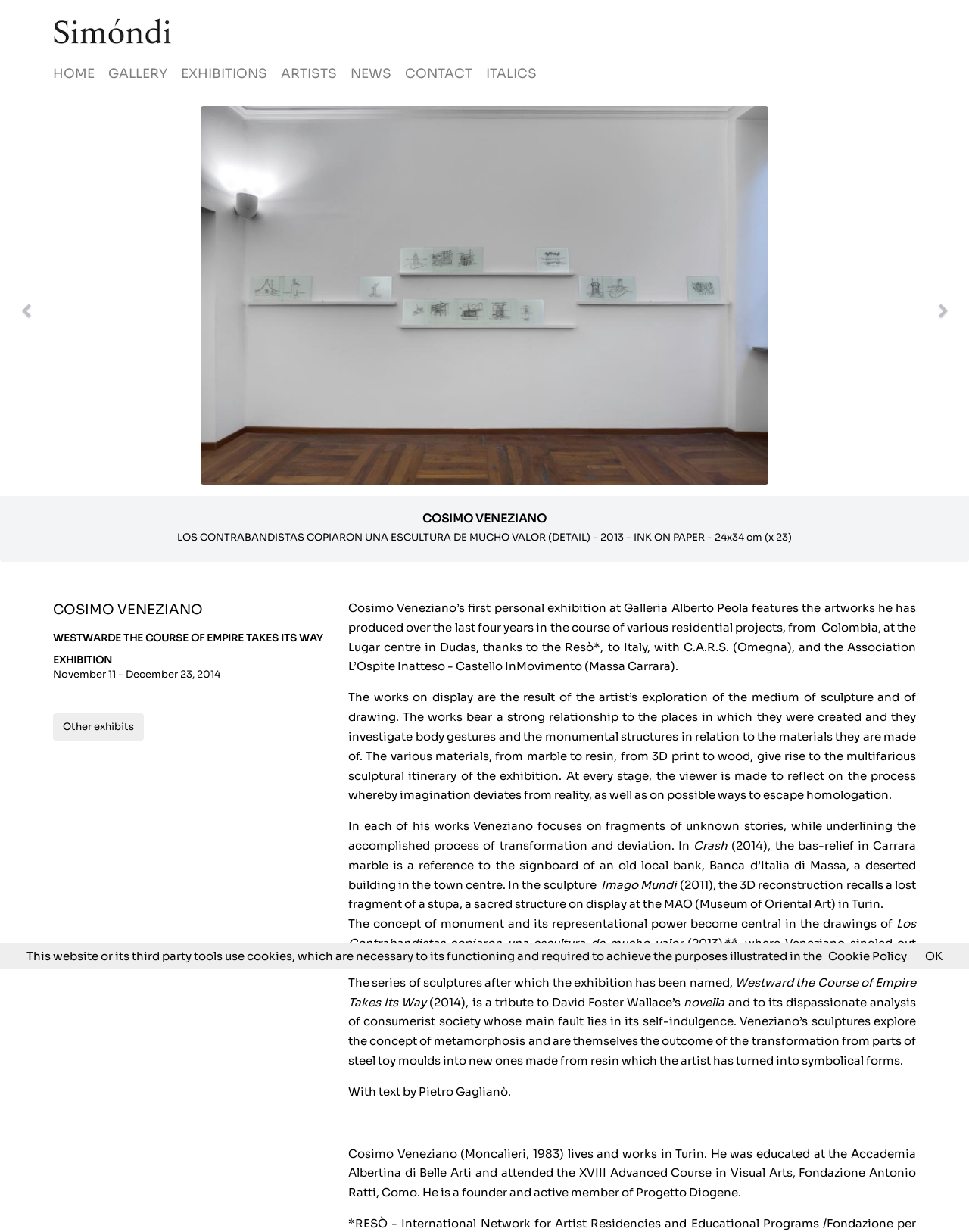What is the name of the museum mentioned in the text?
Please answer the question with a detailed response using the information from the screenshot.

The name of the museum mentioned in the text is MAO, which stands for Museum of Oriental Art, as mentioned in the text 'In Imago Mundi (2011), the 3D reconstruction recalls a lost fragment of a stupa, a sacred structure on display at the MAO (Museum of Oriental Art) in Turin'.